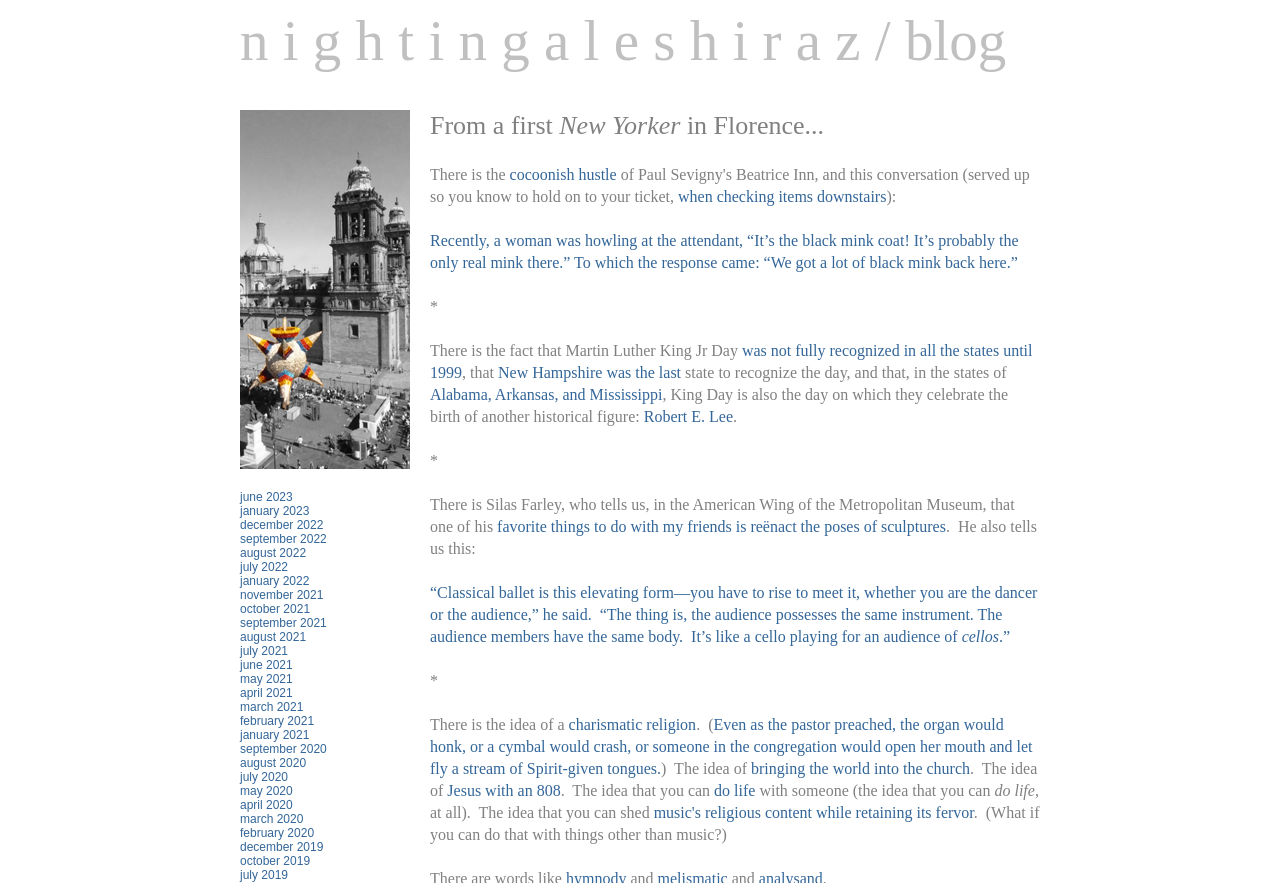Determine the bounding box coordinates of the target area to click to execute the following instruction: "Contact us via email."

None